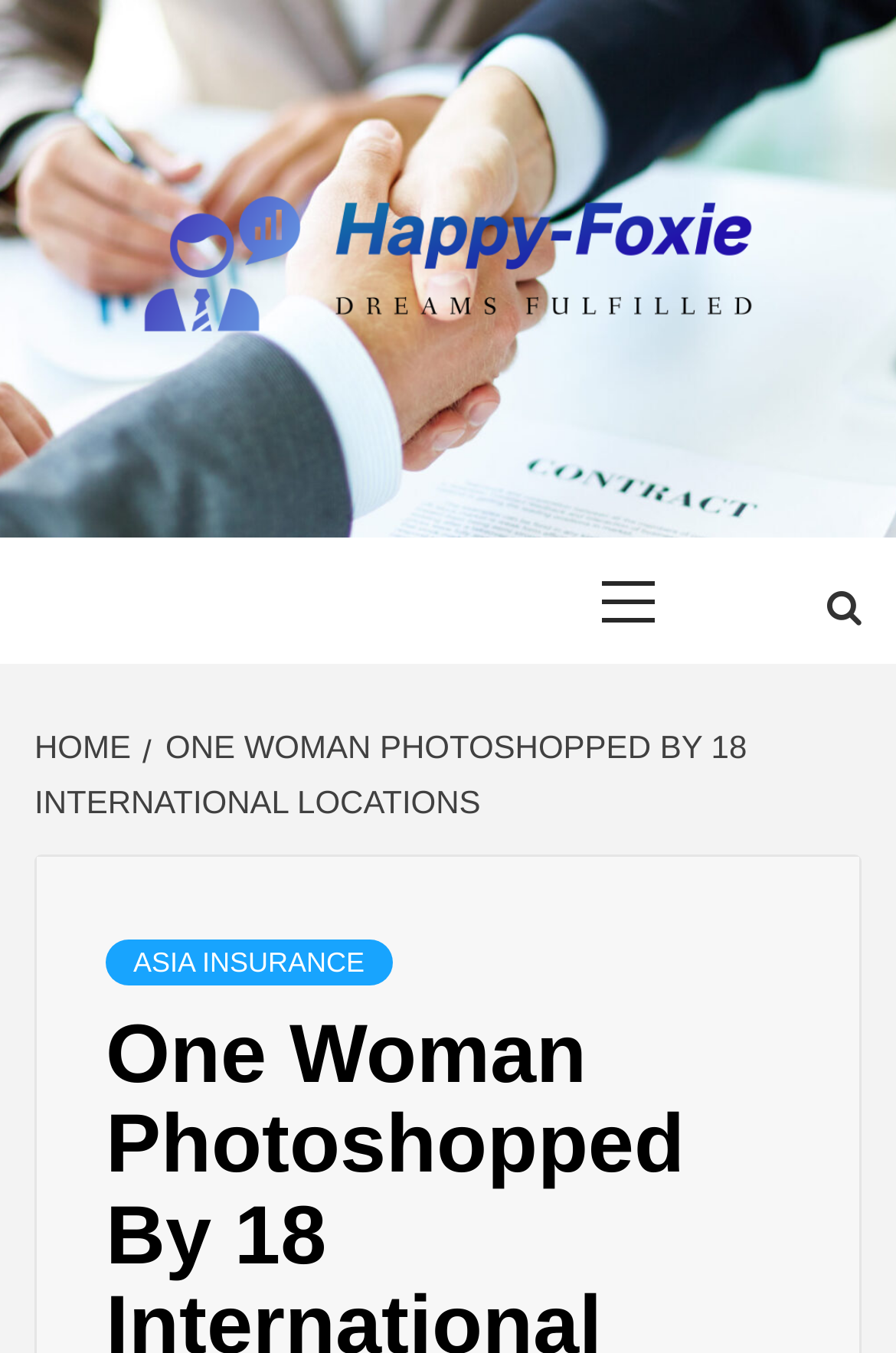How many menu items are in the primary menu?
Answer the question in as much detail as possible.

The primary menu is located at the top of the webpage, and it has only one menu item, which is 'Primary Menu'.